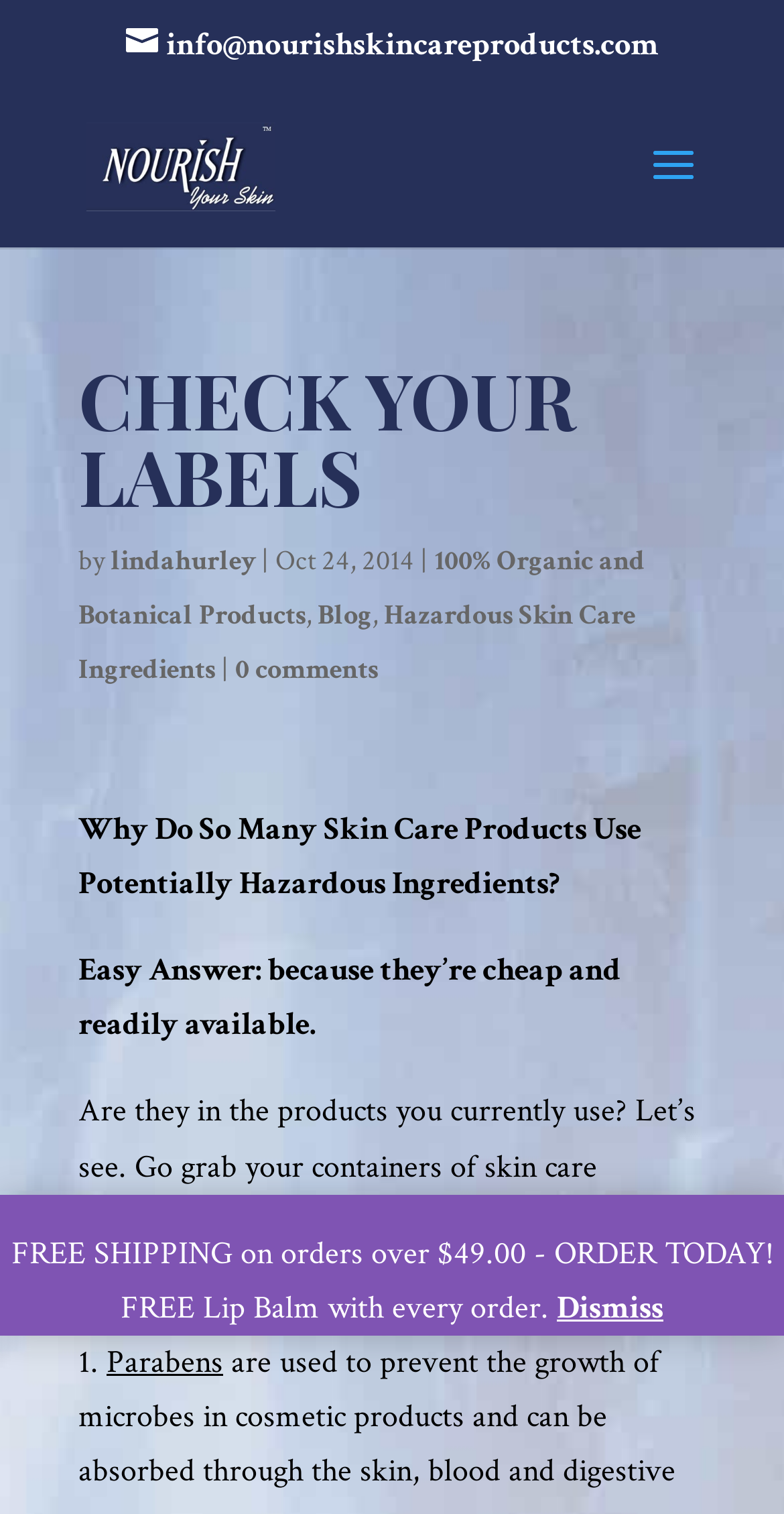Describe all the key features and sections of the webpage thoroughly.

This webpage is about skin care products and their ingredients. At the top left, there is a logo of "Nourish Skin Care Products" with a link to the website. Next to it, there is a search bar with a placeholder text "Search for:". Below the search bar, there is a heading "CHECK YOUR LABELS" in a prominent font size. 

The webpage has an article with a title "Why Do So Many Skin Care Products Use Potentially Hazardous Ingredients?" followed by a brief answer and a question. The article then invites readers to check their skin care products against a list of hazardous ingredients, which starts with "1. Parabens". 

On the top right, there is a link to the website's email address and a link to the website's name. Below the article, there is a section with links to other pages, including "100% Organic and Botanical Products", "Blog", and "Hazardous Skin Care Ingredients". 

At the very bottom of the page, there is a promotional message "FREE SHIPPING on orders over $49.00 - ORDER TODAY! FREE Lip Balm with every order." with a "Dismiss" button next to it.